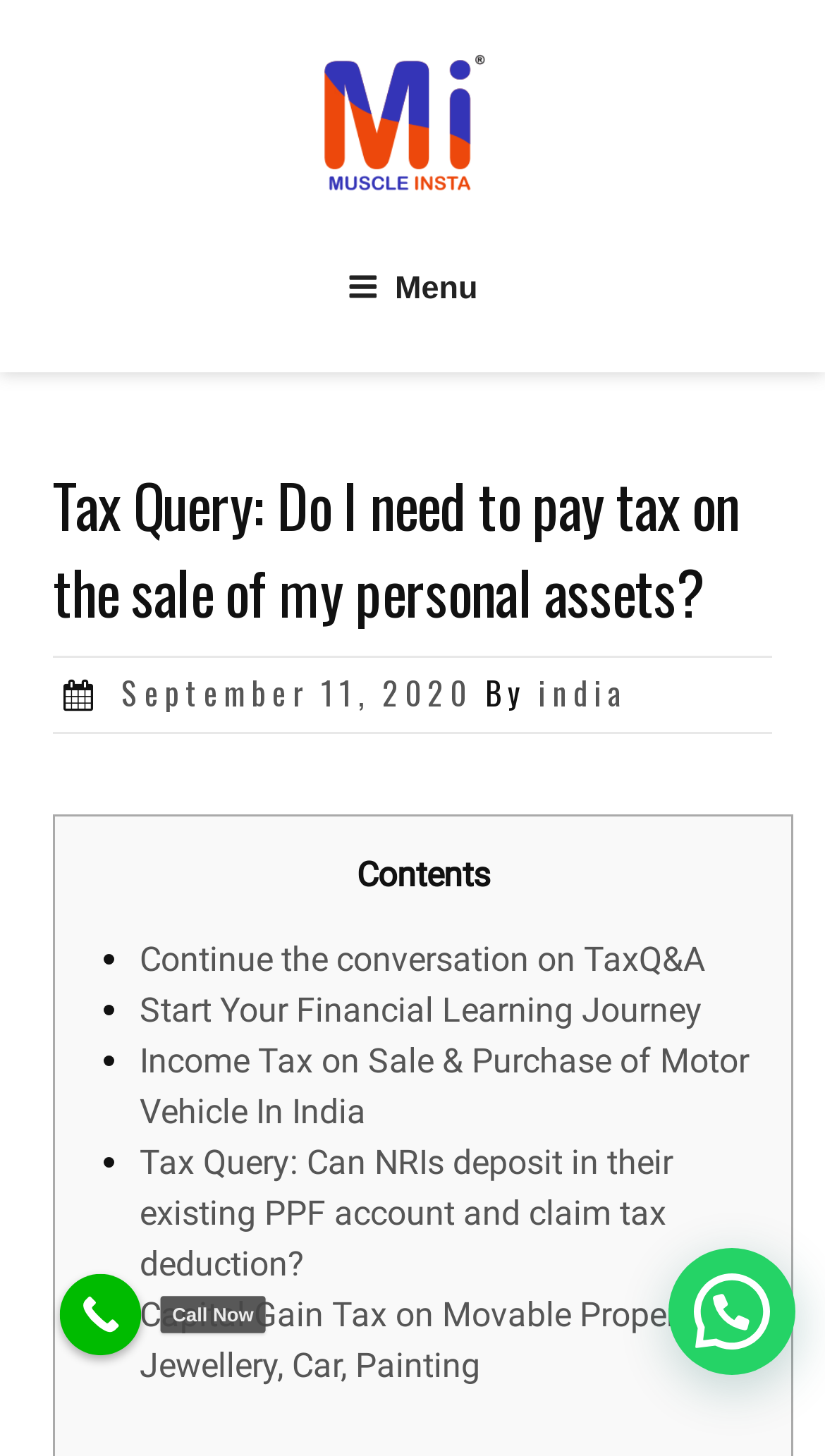What is the date of the post?
Based on the visual details in the image, please answer the question thoroughly.

The date of the post can be found in the header section of the webpage, where it says 'Posted on' followed by the date 'September 11, 2020'.